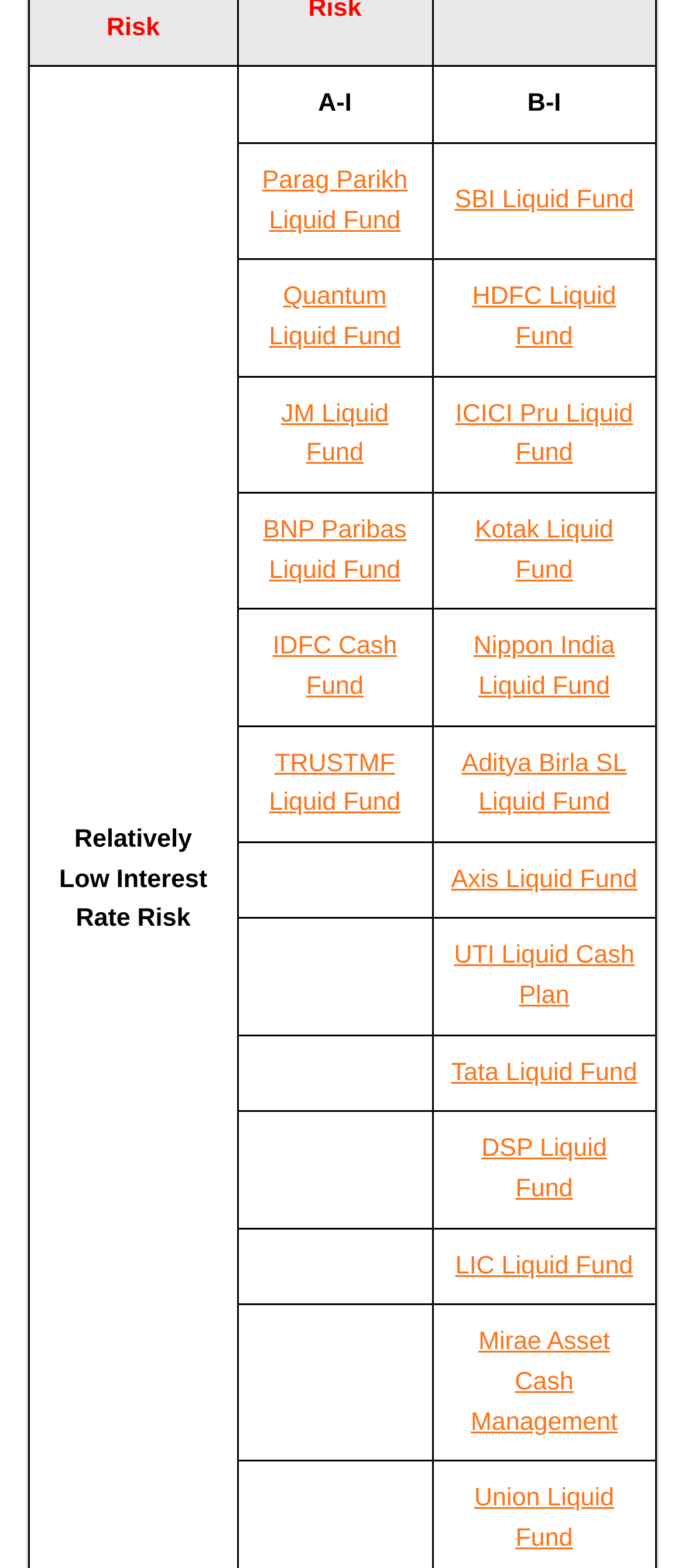Find the coordinates for the bounding box of the element with this description: "Aditya Birla SL Liquid Fund".

[0.674, 0.478, 0.915, 0.521]